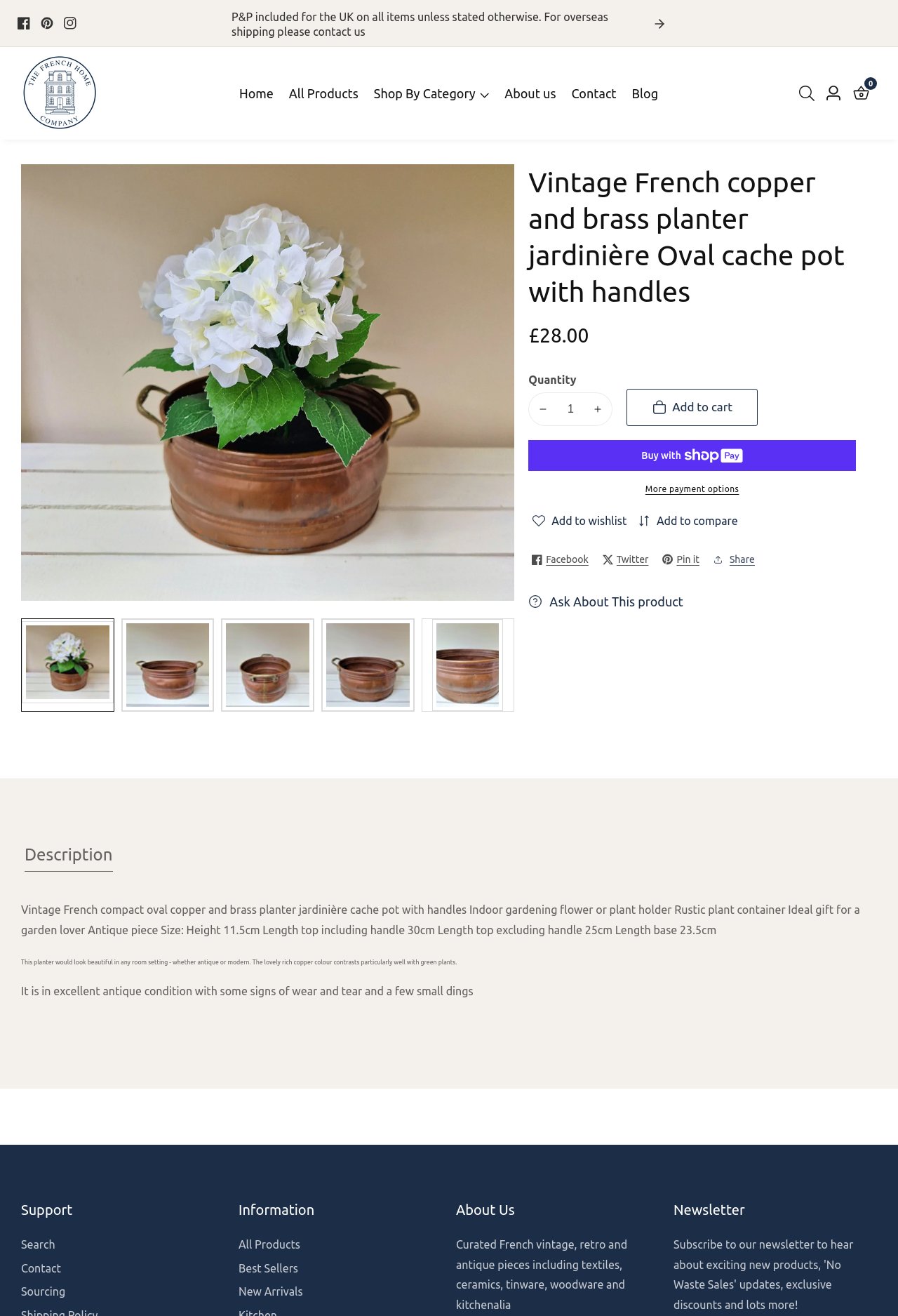What is the product name?
Kindly answer the question with as much detail as you can.

I found the product name by looking at the heading element on the webpage, which says 'Vintage French copper and brass planter jardinière Oval cache pot with handles'.